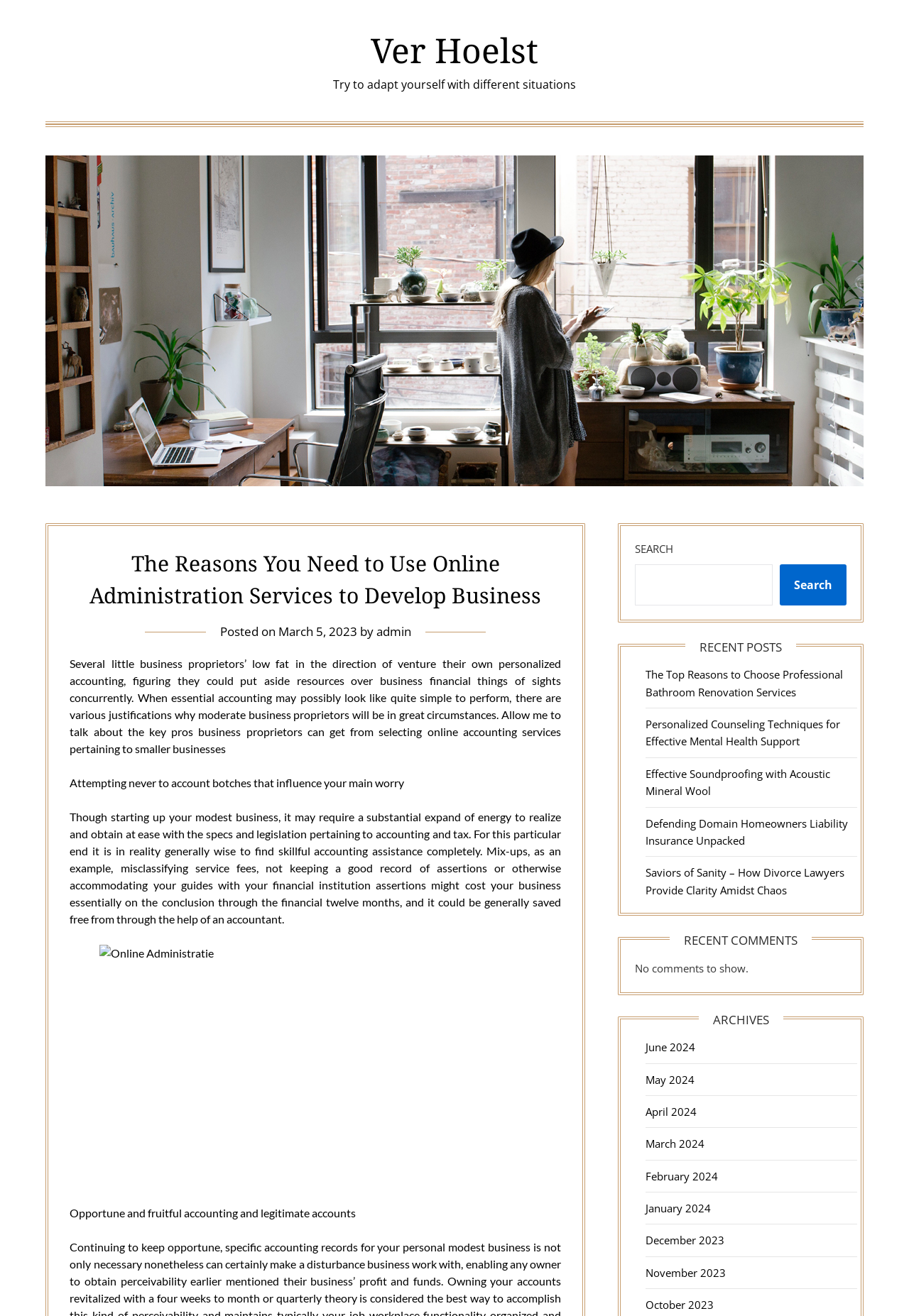What is the date of the current post?
Please answer the question with a detailed response using the information from the screenshot.

I found the answer by looking at the section where the post's metadata is displayed, which includes the date of the post. The date is mentioned as 'March 5, 2023' in the link element.